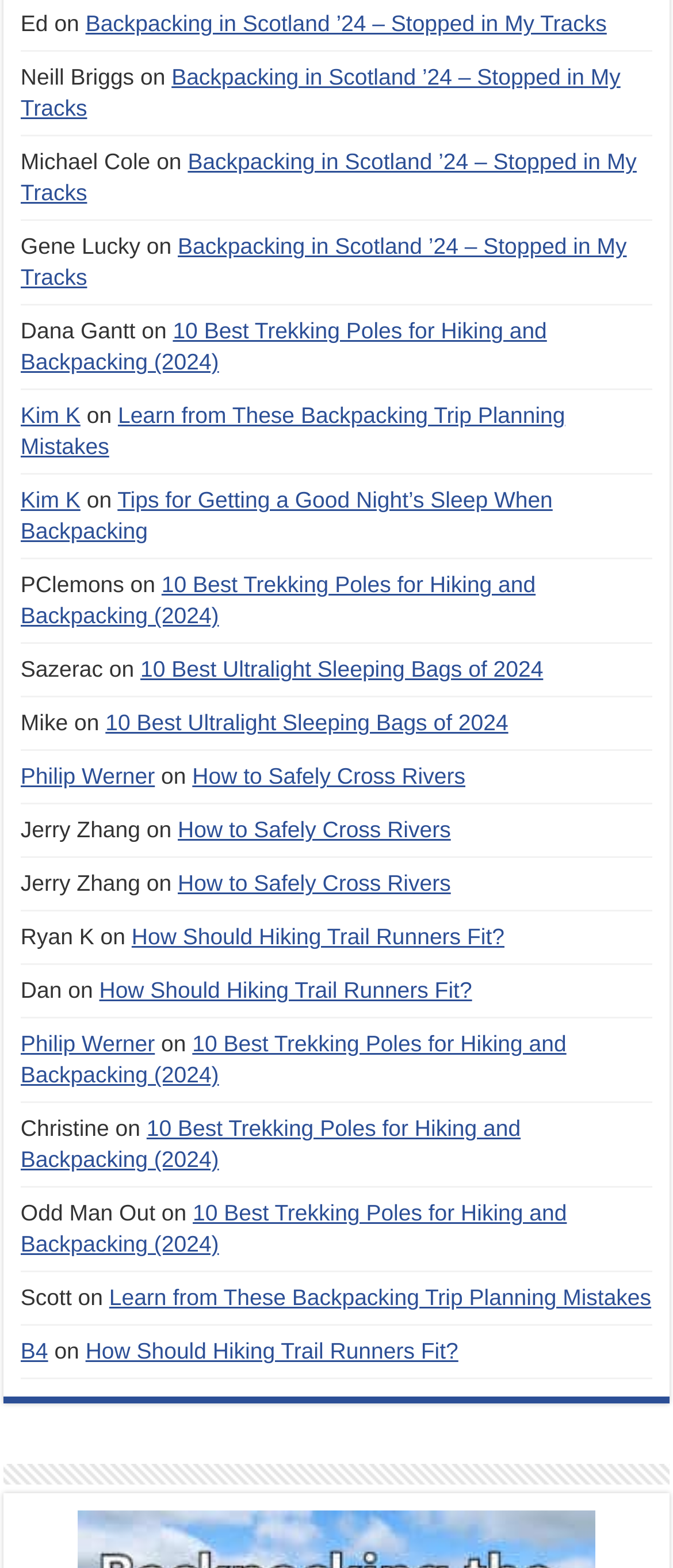Identify the bounding box coordinates for the UI element described as: "How to Safely Cross Rivers".

[0.286, 0.487, 0.691, 0.503]